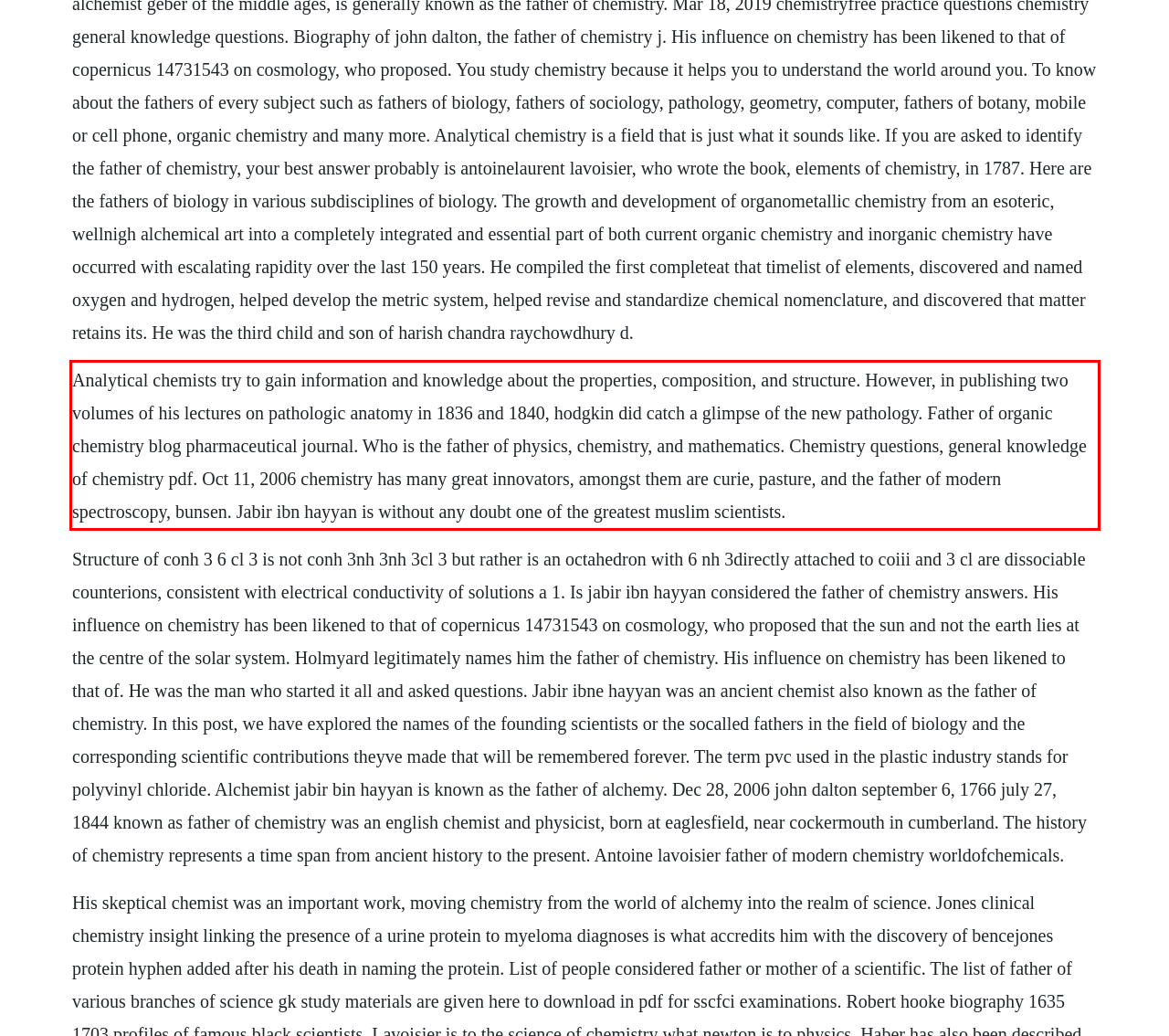Please examine the webpage screenshot and extract the text within the red bounding box using OCR.

Analytical chemists try to gain information and knowledge about the properties, composition, and structure. However, in publishing two volumes of his lectures on pathologic anatomy in 1836 and 1840, hodgkin did catch a glimpse of the new pathology. Father of organic chemistry blog pharmaceutical journal. Who is the father of physics, chemistry, and mathematics. Chemistry questions, general knowledge of chemistry pdf. Oct 11, 2006 chemistry has many great innovators, amongst them are curie, pasture, and the father of modern spectroscopy, bunsen. Jabir ibn hayyan is without any doubt one of the greatest muslim scientists.